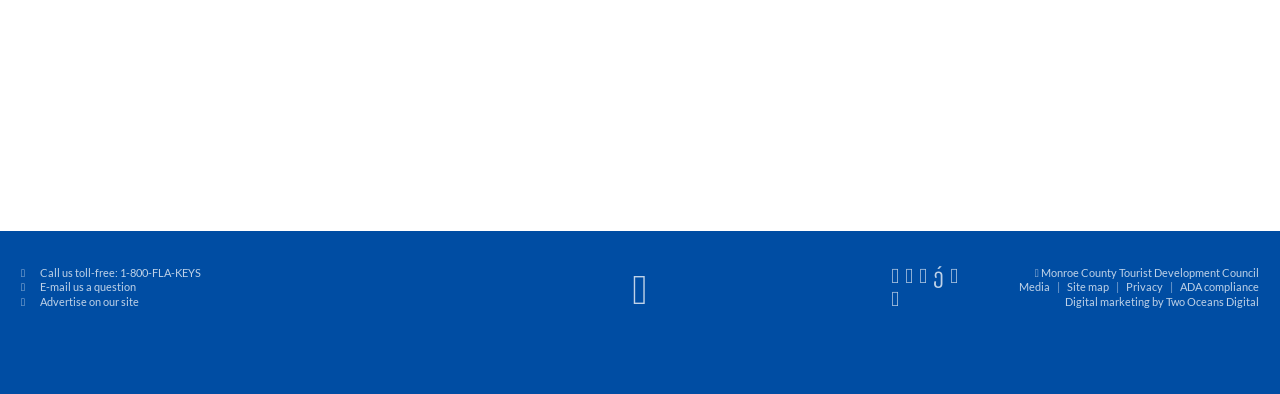Locate the bounding box coordinates of the element that should be clicked to fulfill the instruction: "Visit Facebook".

[0.696, 0.664, 0.702, 0.73]